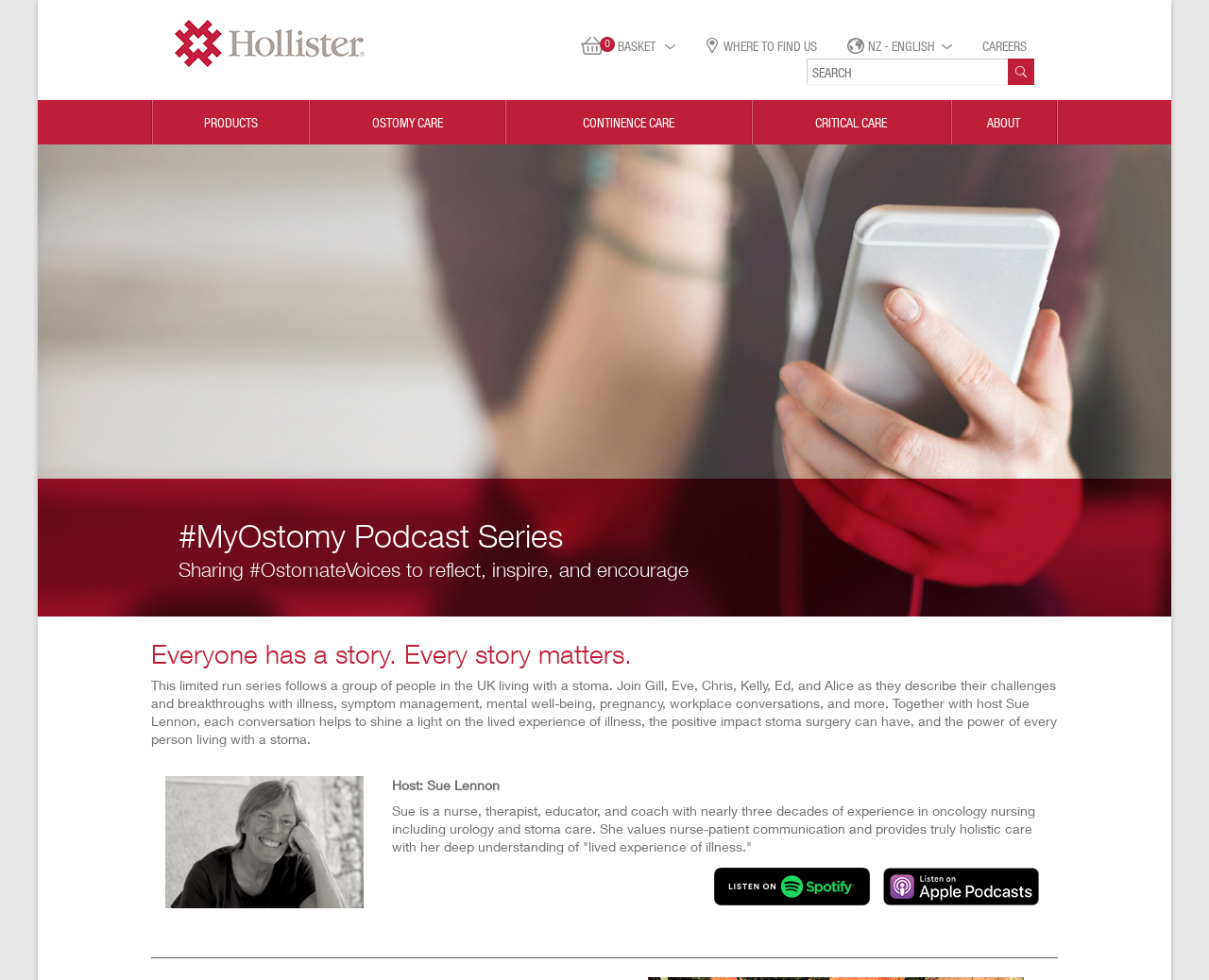Identify the bounding box for the UI element that is described as follows: "NZ - English".

[0.695, 0.029, 0.794, 0.066]